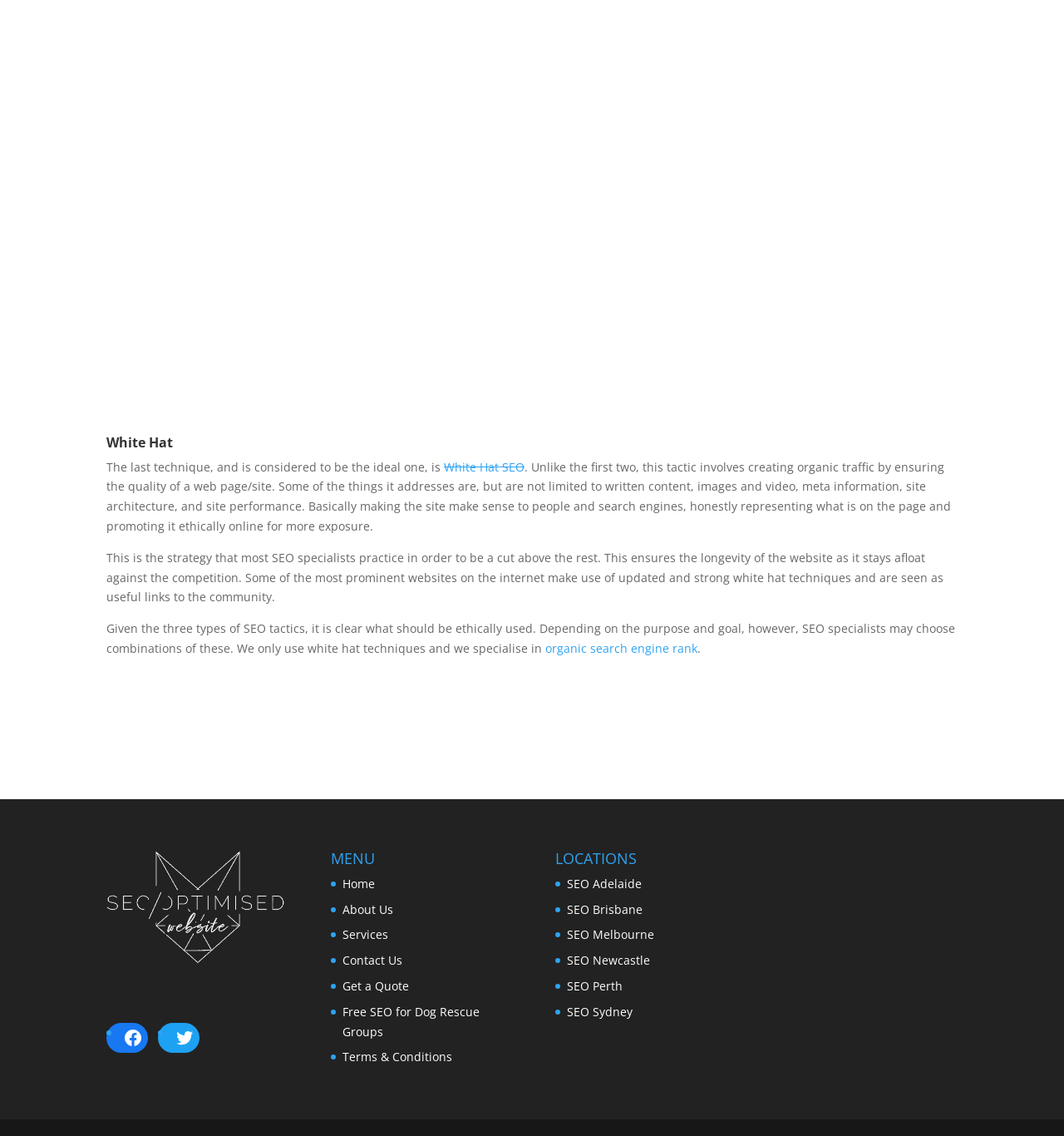Answer the following in one word or a short phrase: 
How many social media links are there?

2